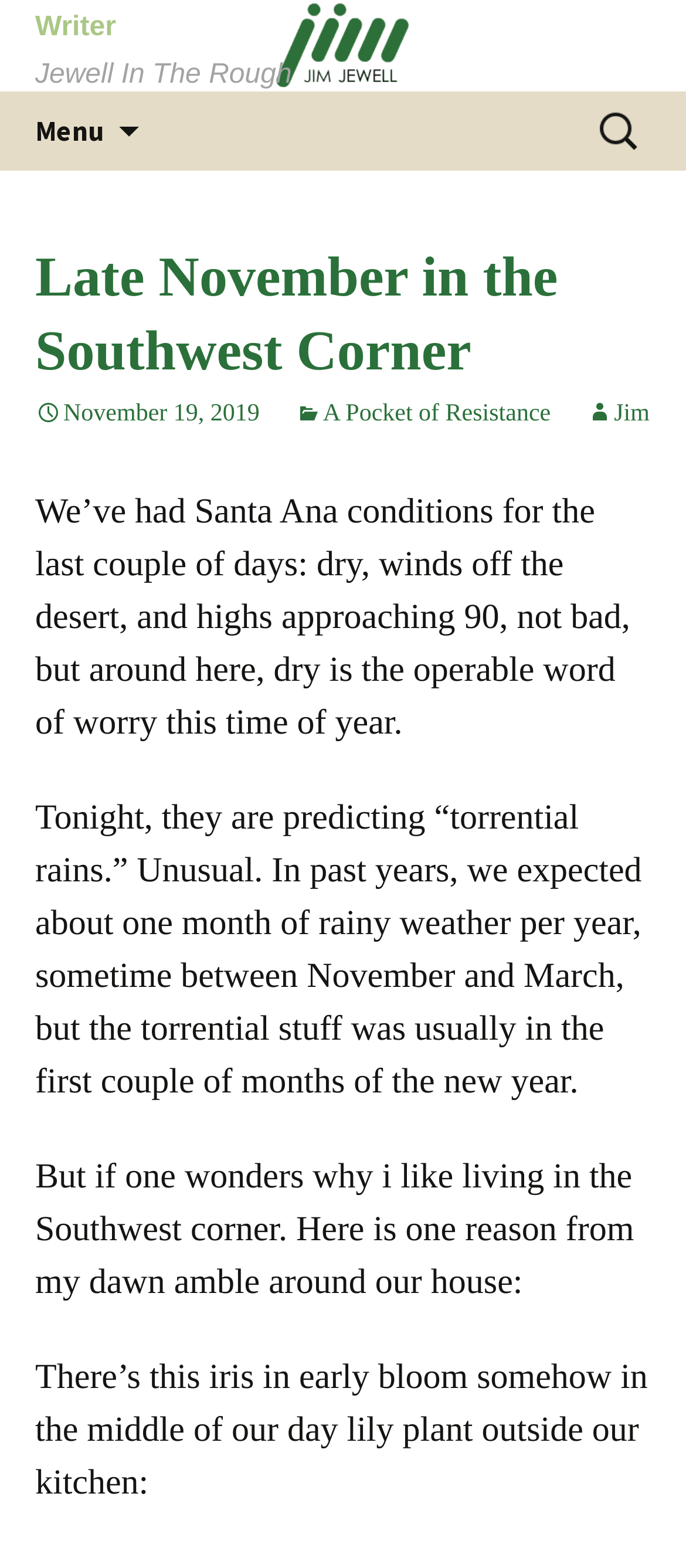What is the current weather condition?
Answer with a single word or phrase, using the screenshot for reference.

Dry